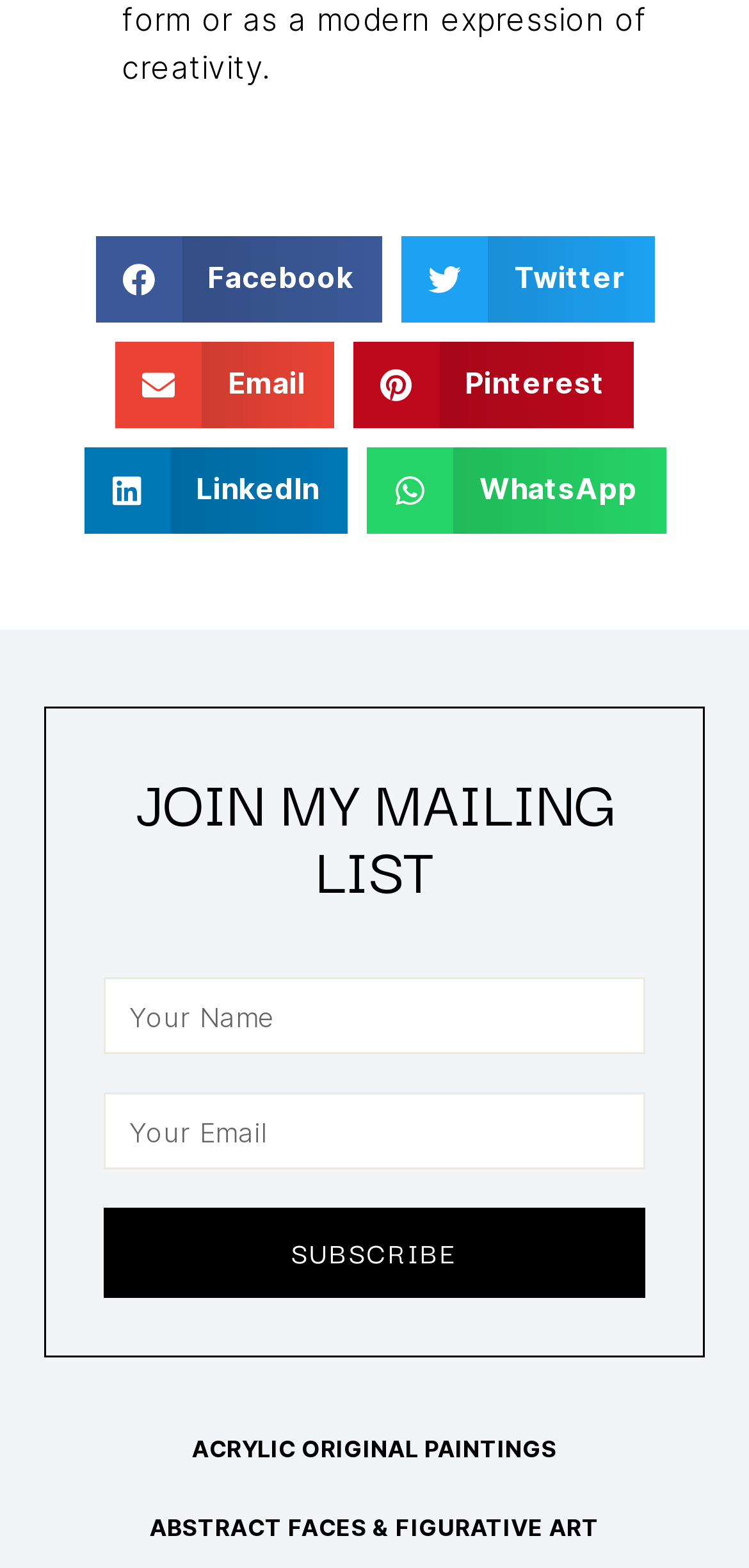Determine the bounding box coordinates of the clickable region to carry out the instruction: "Share on Twitter".

[0.536, 0.151, 0.873, 0.206]